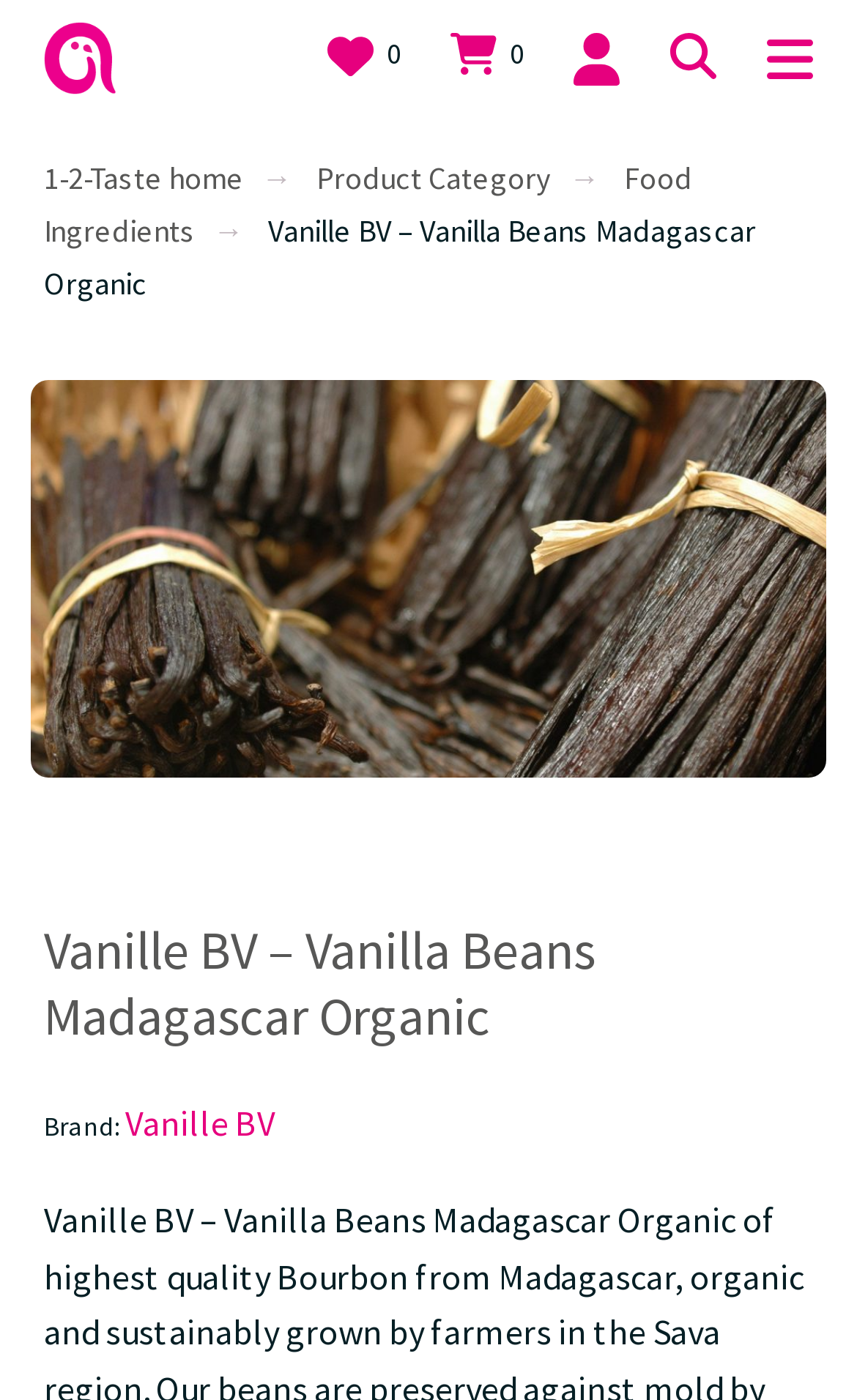Please give a succinct answer to the question in one word or phrase:
What is the shape of the icon next to the 'wishlist' button?

Custom Icon